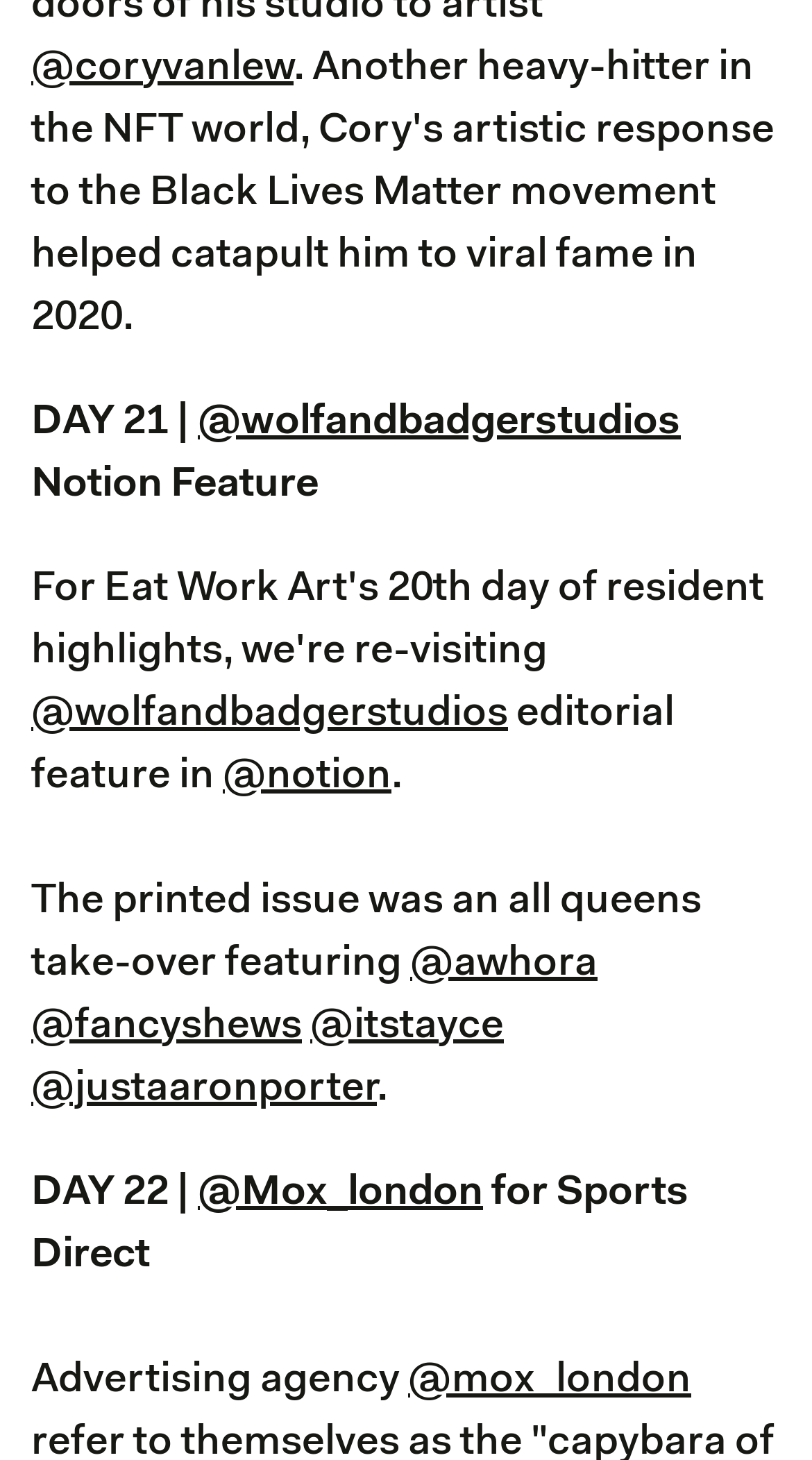Identify the bounding box coordinates of the clickable region to carry out the given instruction: "learn more about @Mox_london's advertising agency".

[0.503, 0.932, 0.851, 0.96]